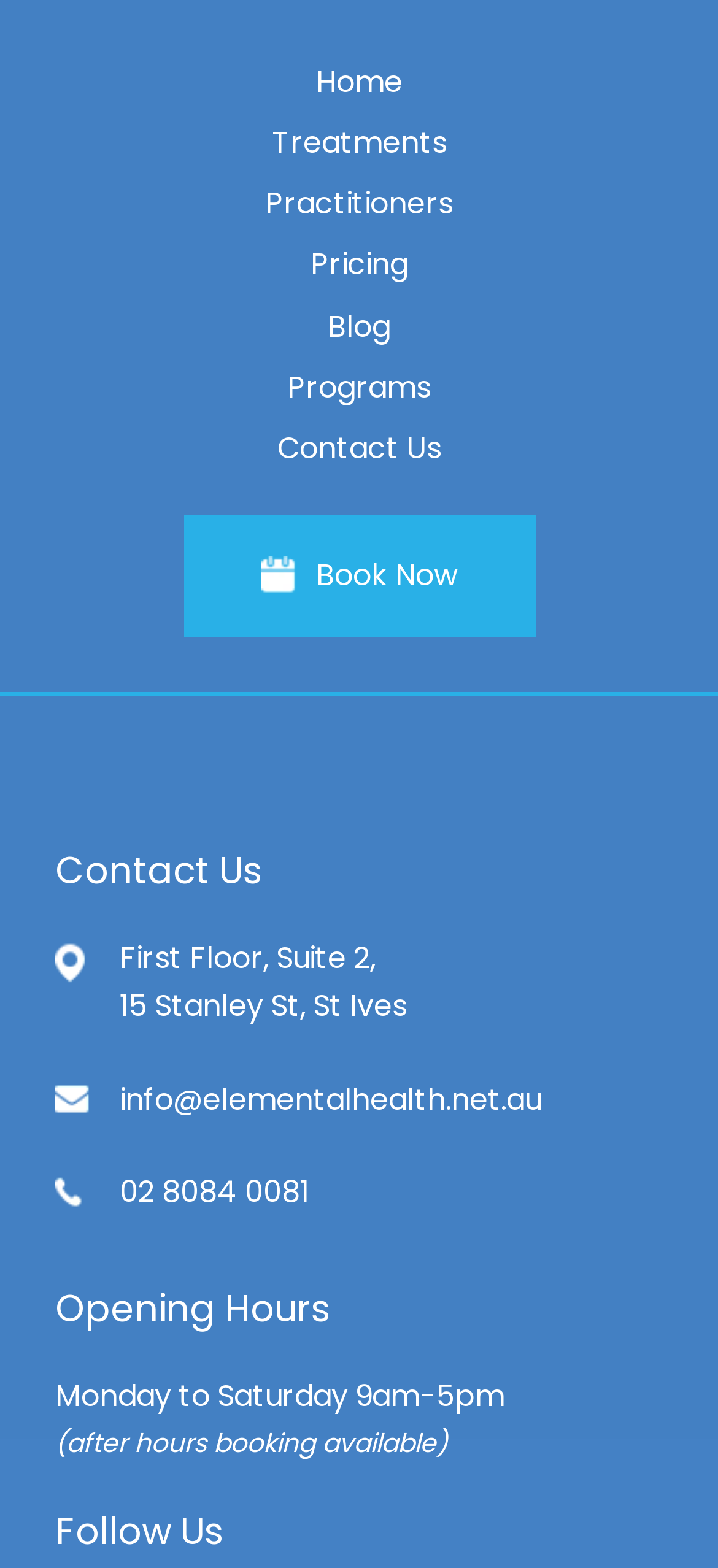Pinpoint the bounding box coordinates for the area that should be clicked to perform the following instruction: "Book an appointment now".

[0.255, 0.329, 0.745, 0.407]